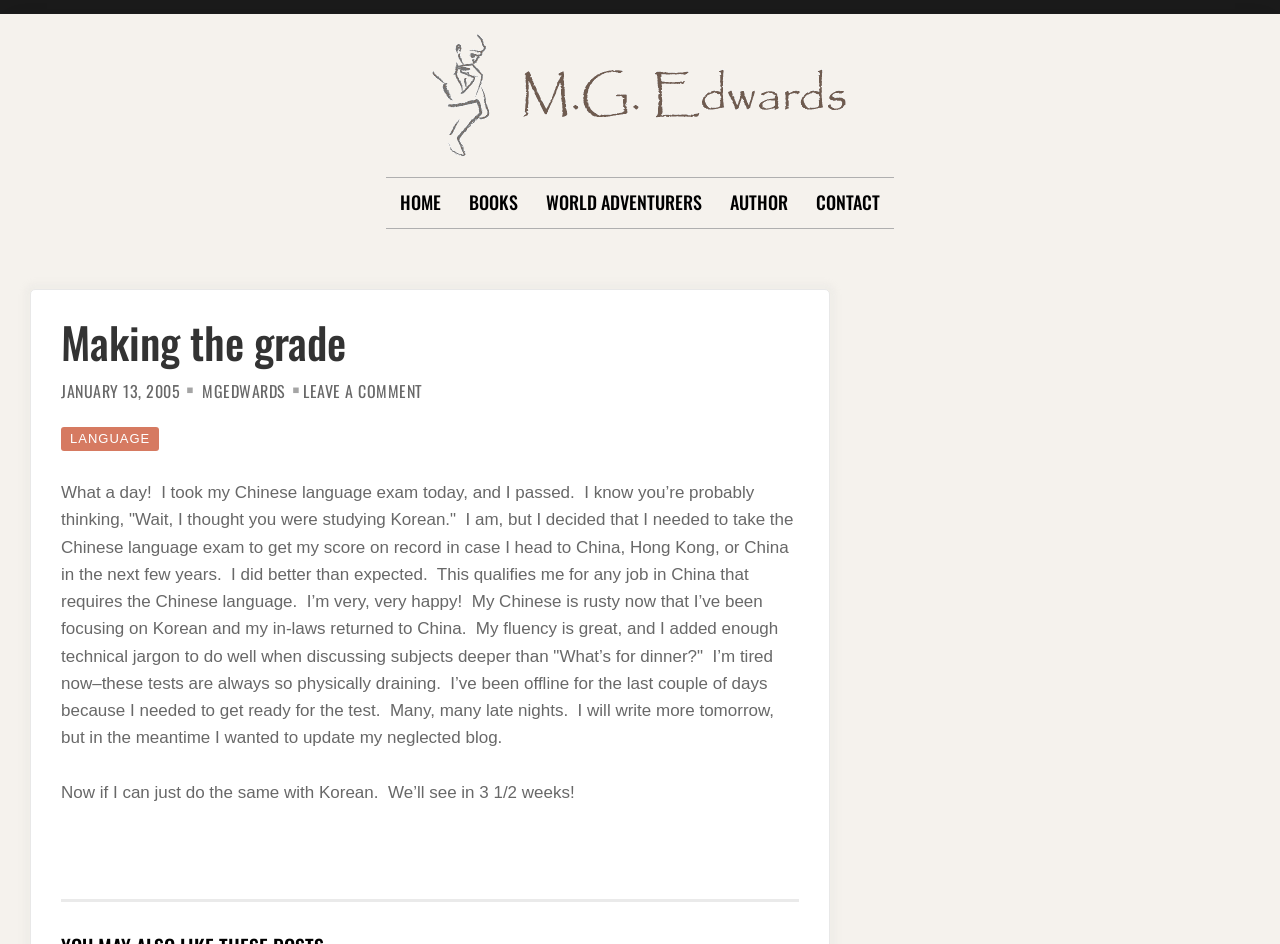What is the topic of the article?
Please provide a detailed and comprehensive answer to the question.

The article discusses the author's experience taking a Chinese language exam and their plans to take a Korean language exam in the future, indicating that the topic is language exams.